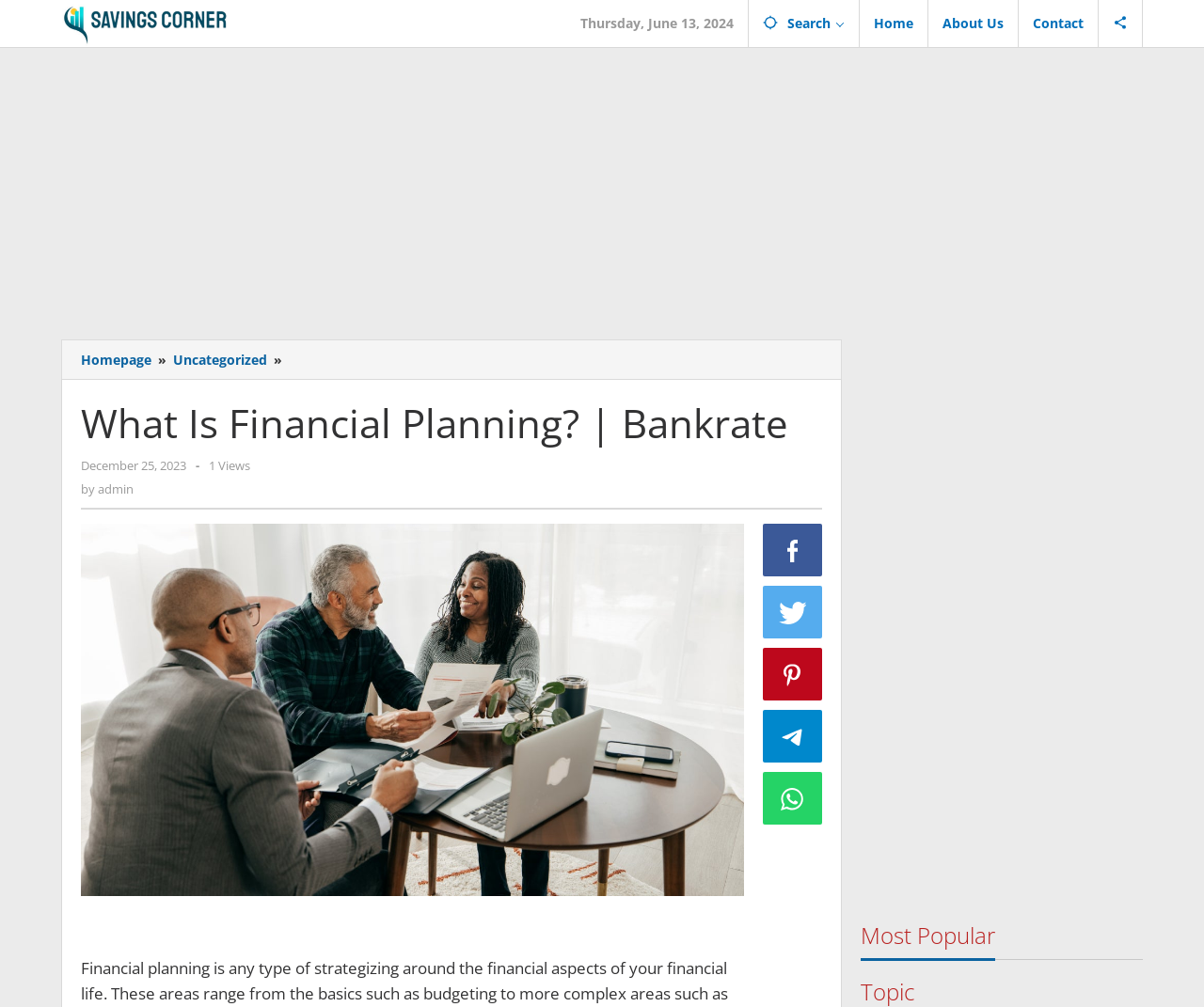Based on the element description: "Wild Didcot photo competition winners", identify the UI element and provide its bounding box coordinates. Use four float numbers between 0 and 1, [left, top, right, bottom].

None